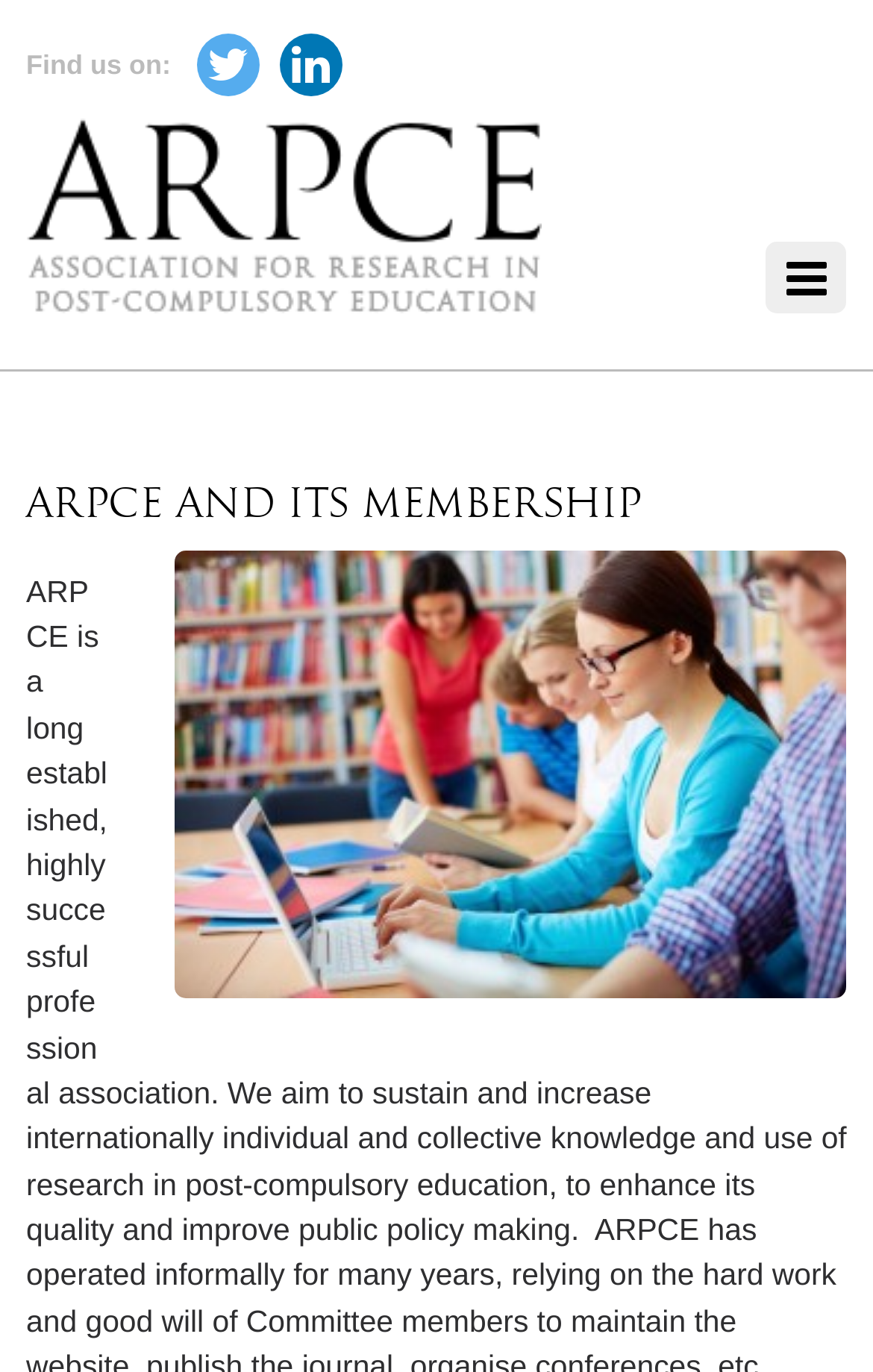Could you please study the image and provide a detailed answer to the question:
How many social media links are there?

I counted the number of links with icons that resemble social media logos, which are located below the 'Find us on:' text. There are three links with icons, so the answer is 3.